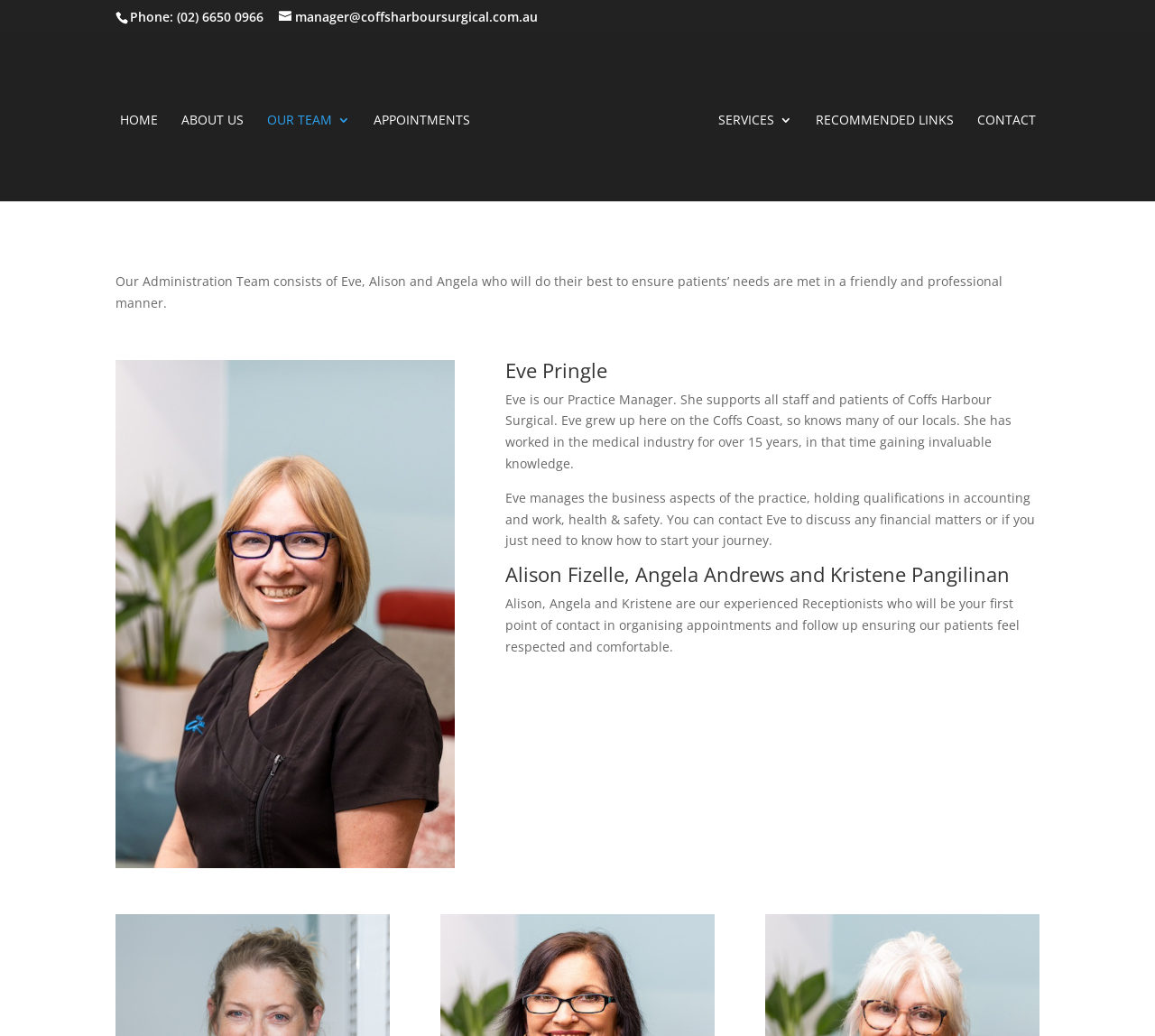Provide the bounding box coordinates for the UI element that is described as: "Wix.com".

None